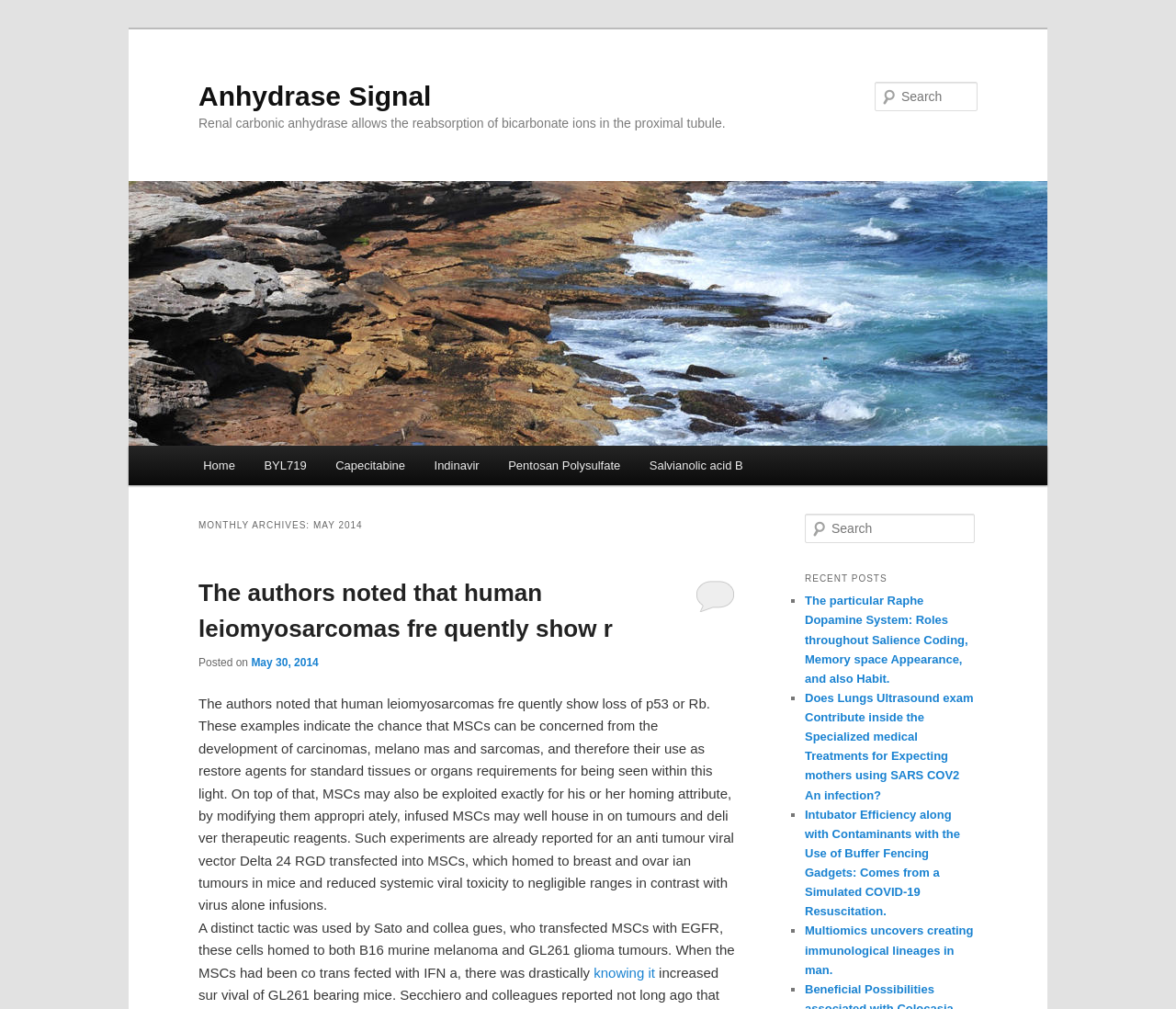Give a succinct answer to this question in a single word or phrase: 
What is the purpose of the search box?

To search the website